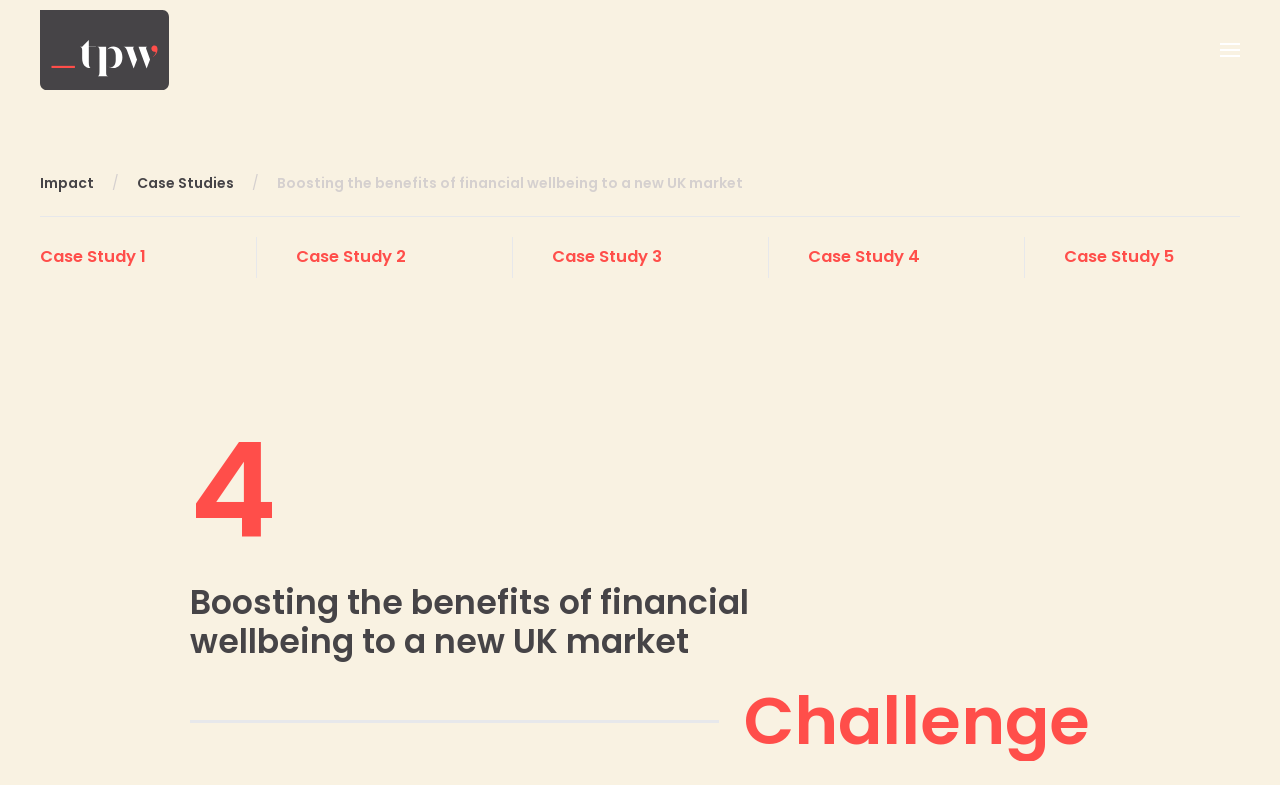What is the text of the first link in the navigation?
Please ensure your answer to the question is detailed and covers all necessary aspects.

By examining the navigation section, I found the first link which has the text 'Impact'.